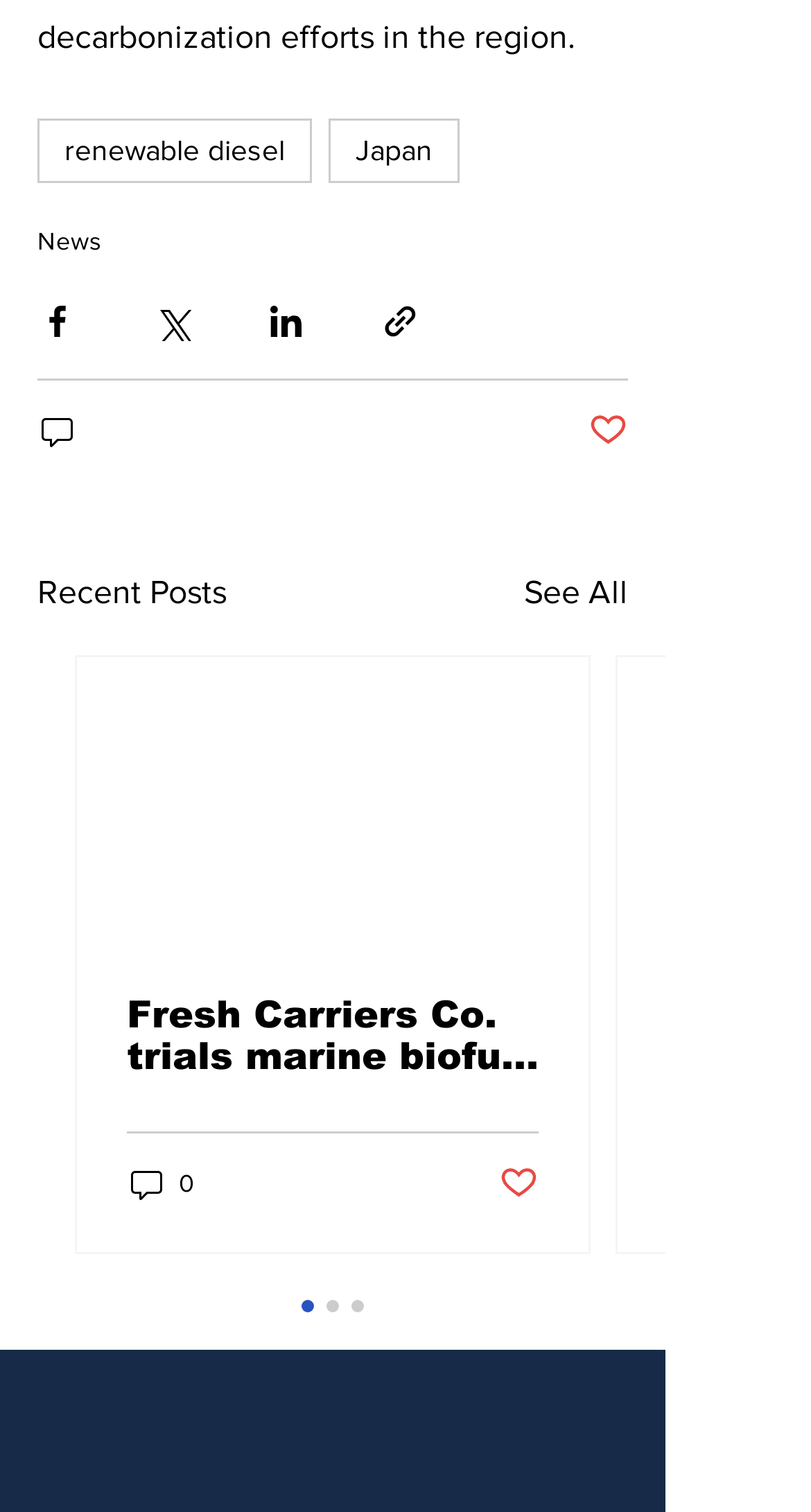Provide your answer to the question using just one word or phrase: How many posts are visible on the webpage?

1